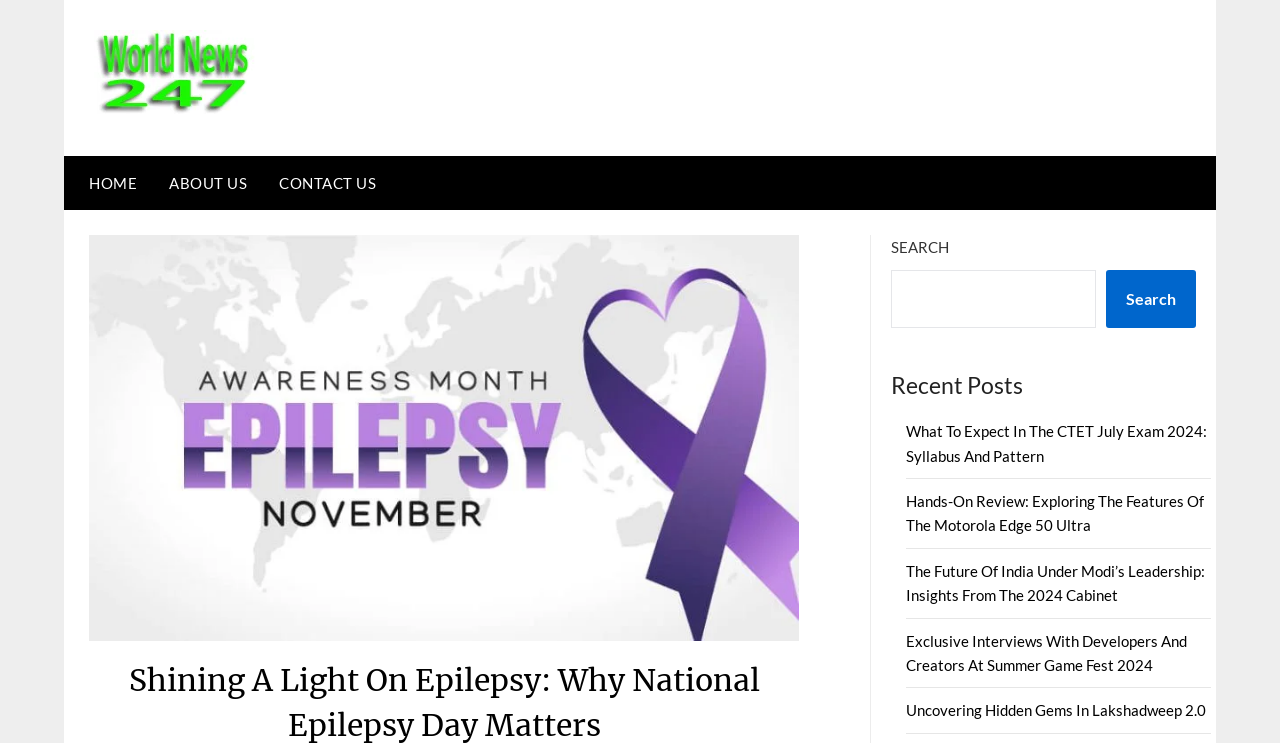Use a single word or phrase to respond to the question:
What type of content is featured on this webpage?

News articles